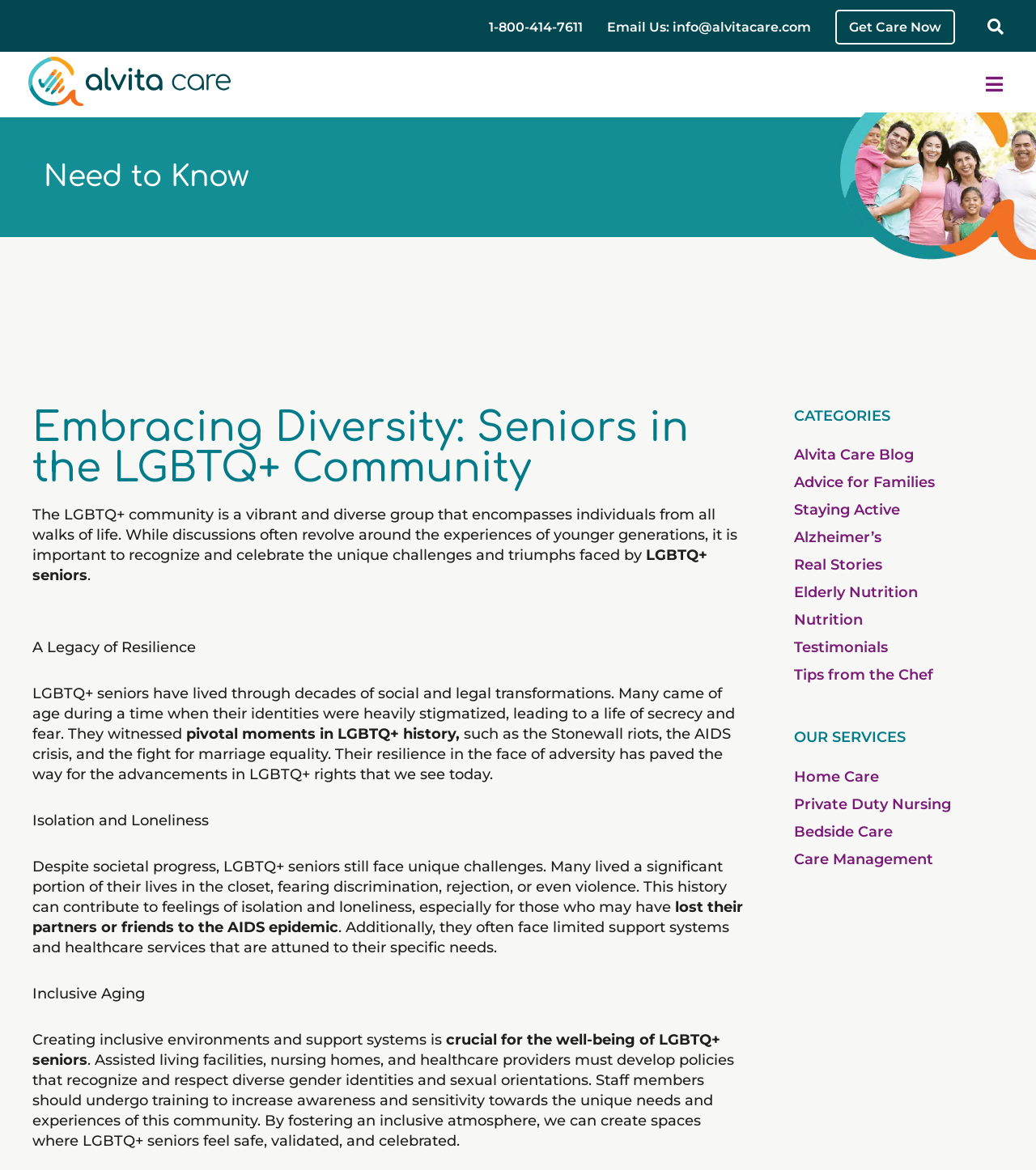Based on the element description "Alvita Care Blog", predict the bounding box coordinates of the UI element.

[0.766, 0.377, 0.965, 0.401]